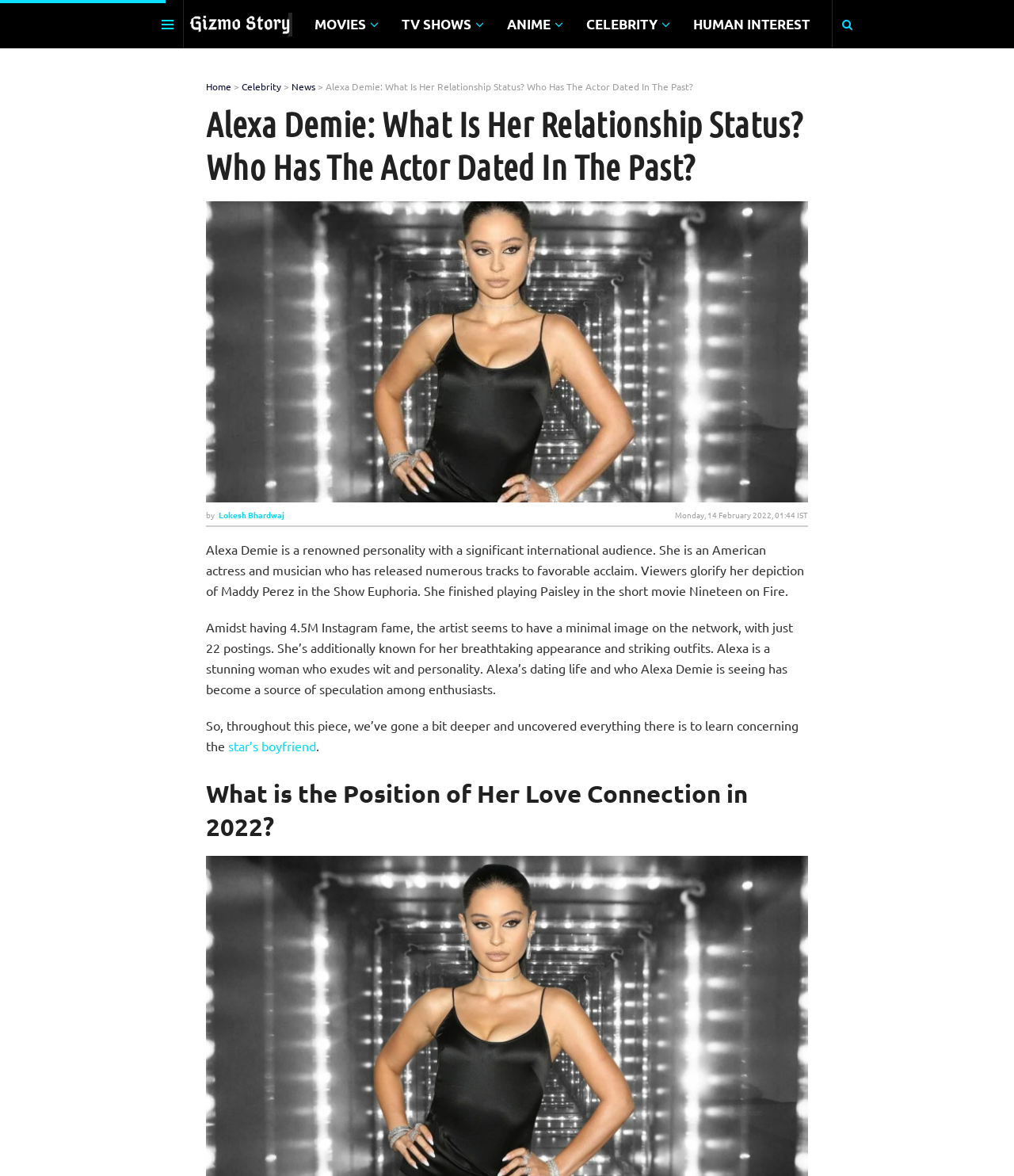Find and indicate the bounding box coordinates of the region you should select to follow the given instruction: "Read more about Alexa Demie".

[0.203, 0.171, 0.797, 0.427]